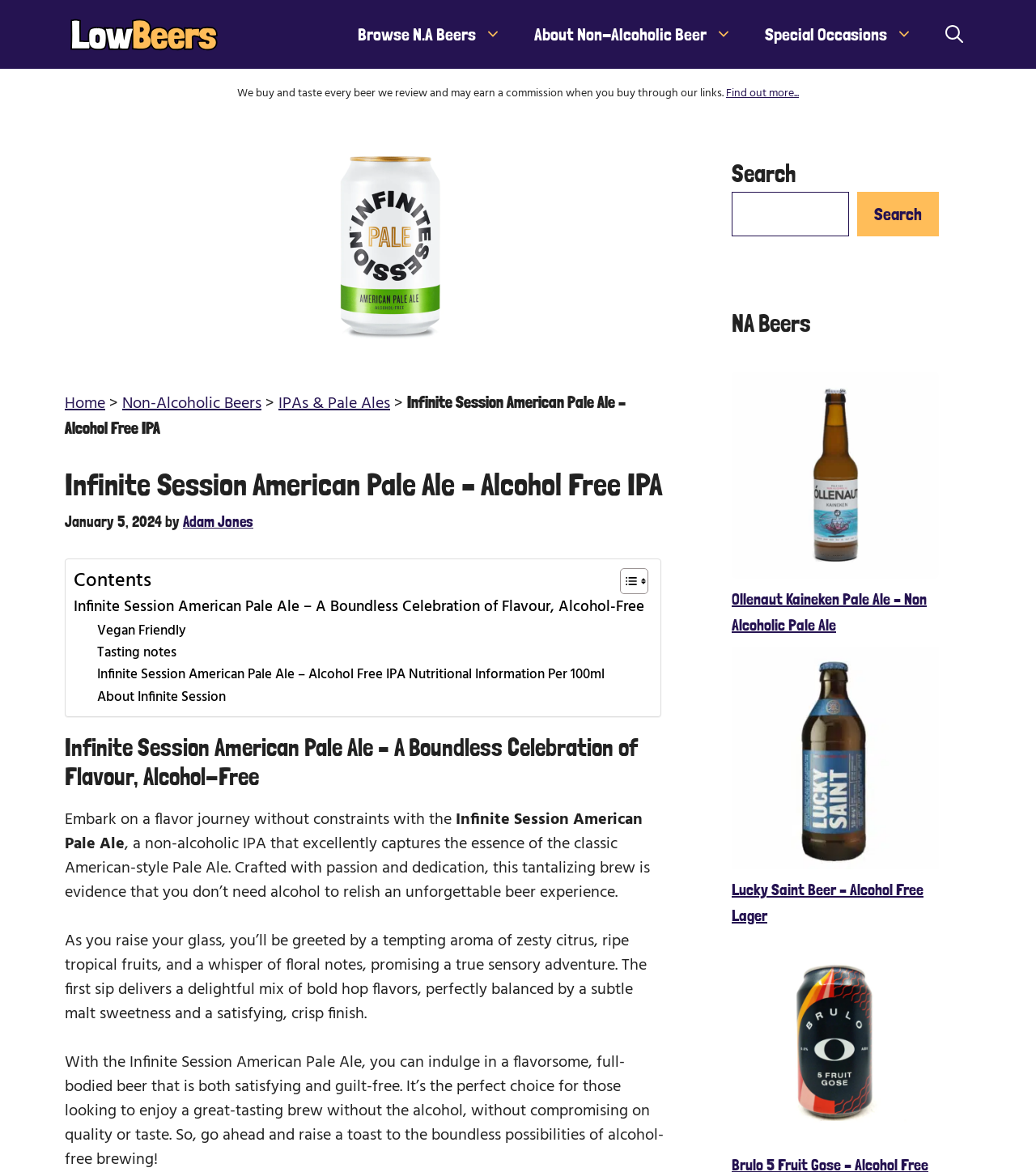Write an extensive caption that covers every aspect of the webpage.

This webpage is about Infinite Session American Pale Ale, an alcohol-free IPA beer. At the top, there is a banner with a "Low Beers" logo and a navigation menu with links to browse non-alcoholic beers, learn about non-alcoholic beer, and explore special occasions. Below the navigation menu, there is a notice stating that the website earns a commission when visitors buy through their links.

The main content area is divided into two sections. On the left, there is a table of contents with links to different sections of the page, including tasting notes, nutritional information, and information about the brewery. On the right, there is a heading that introduces the beer, followed by a description of its flavor profile and brewing process.

The description of the beer is divided into three paragraphs, each describing a different aspect of the beer's flavor and aroma. The first paragraph introduces the beer as a non-alcoholic IPA that captures the essence of a classic American-style Pale Ale. The second paragraph describes the beer's aroma and flavor profile, including notes of citrus, tropical fruits, and floral hints. The third paragraph describes the beer's finish, which is crisp and satisfying.

Below the description of the beer, there is a section with links to other non-alcoholic beers, including Ollenaut Kaineken Pale Ale and Lucky Saint Beer. Each link is accompanied by an image of the beer.